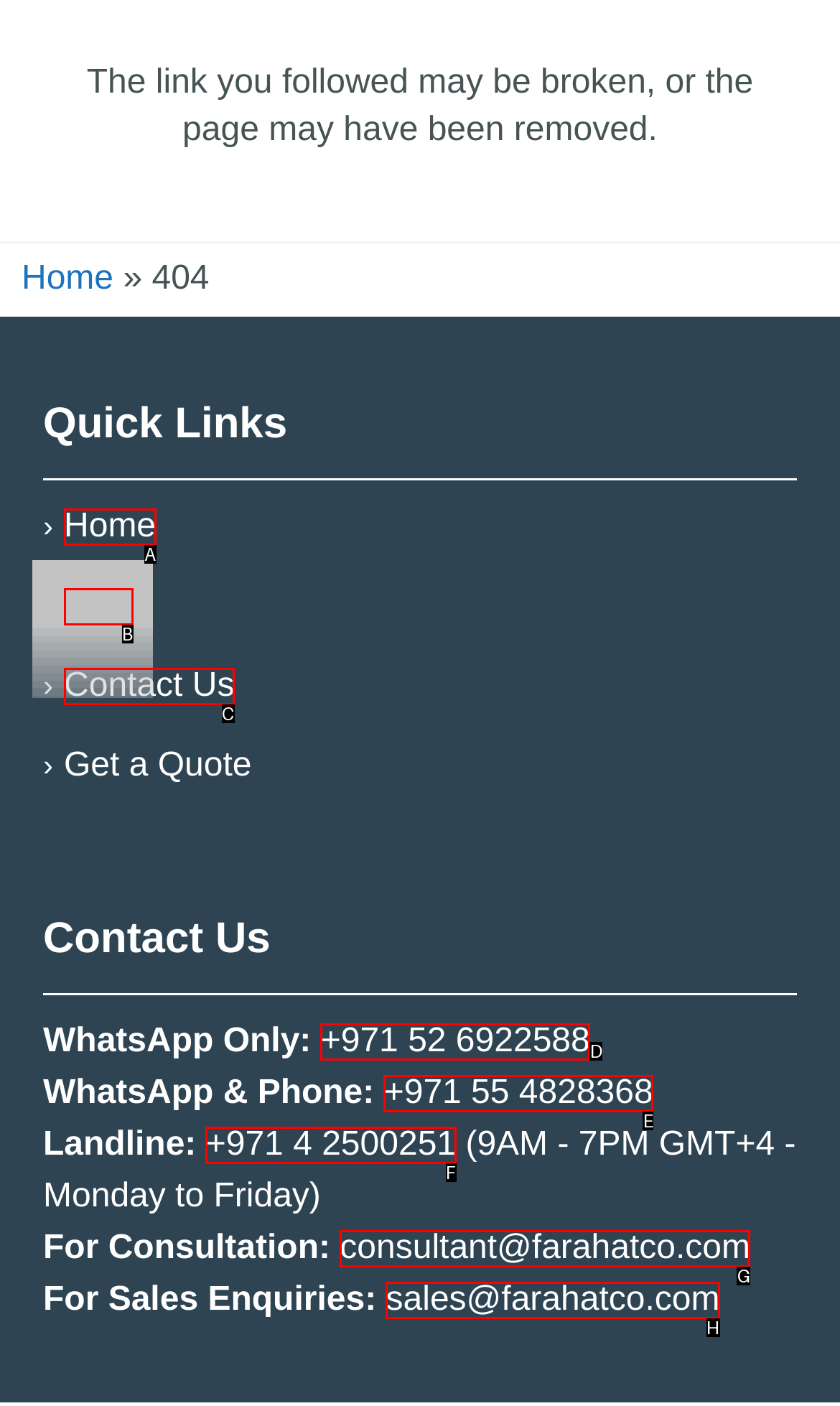Refer to the element description: +971 4 2500251 and identify the matching HTML element. State your answer with the appropriate letter.

F